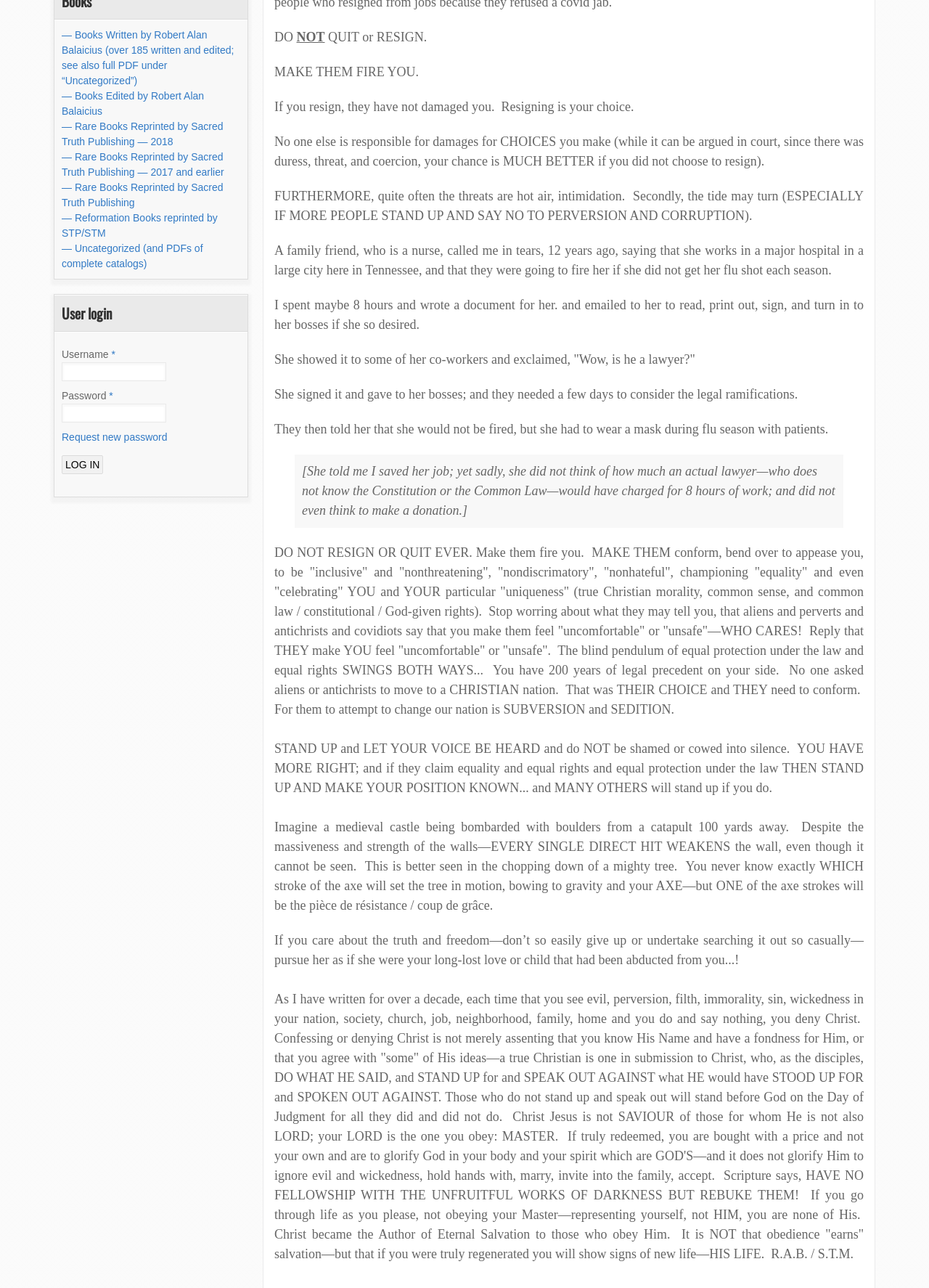Find and provide the bounding box coordinates for the UI element described with: "parent_node: Password * name="pass"".

[0.066, 0.314, 0.179, 0.328]